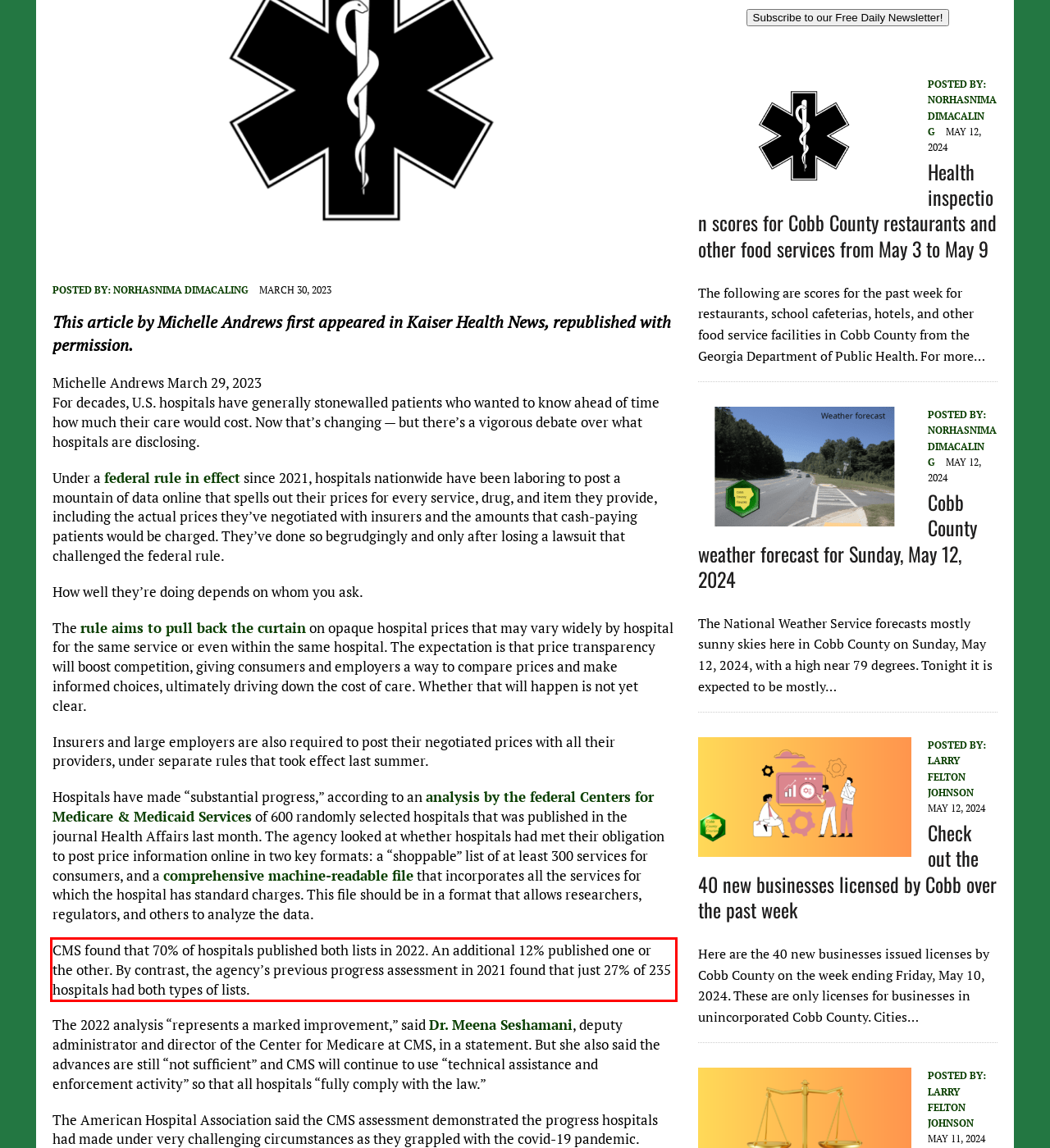Identify and extract the text within the red rectangle in the screenshot of the webpage.

CMS found that 70% of hospitals published both lists in 2022. An additional 12% published one or the other. By contrast, the agency’s previous progress assessment in 2021 found that just 27% of 235 hospitals had both types of lists.